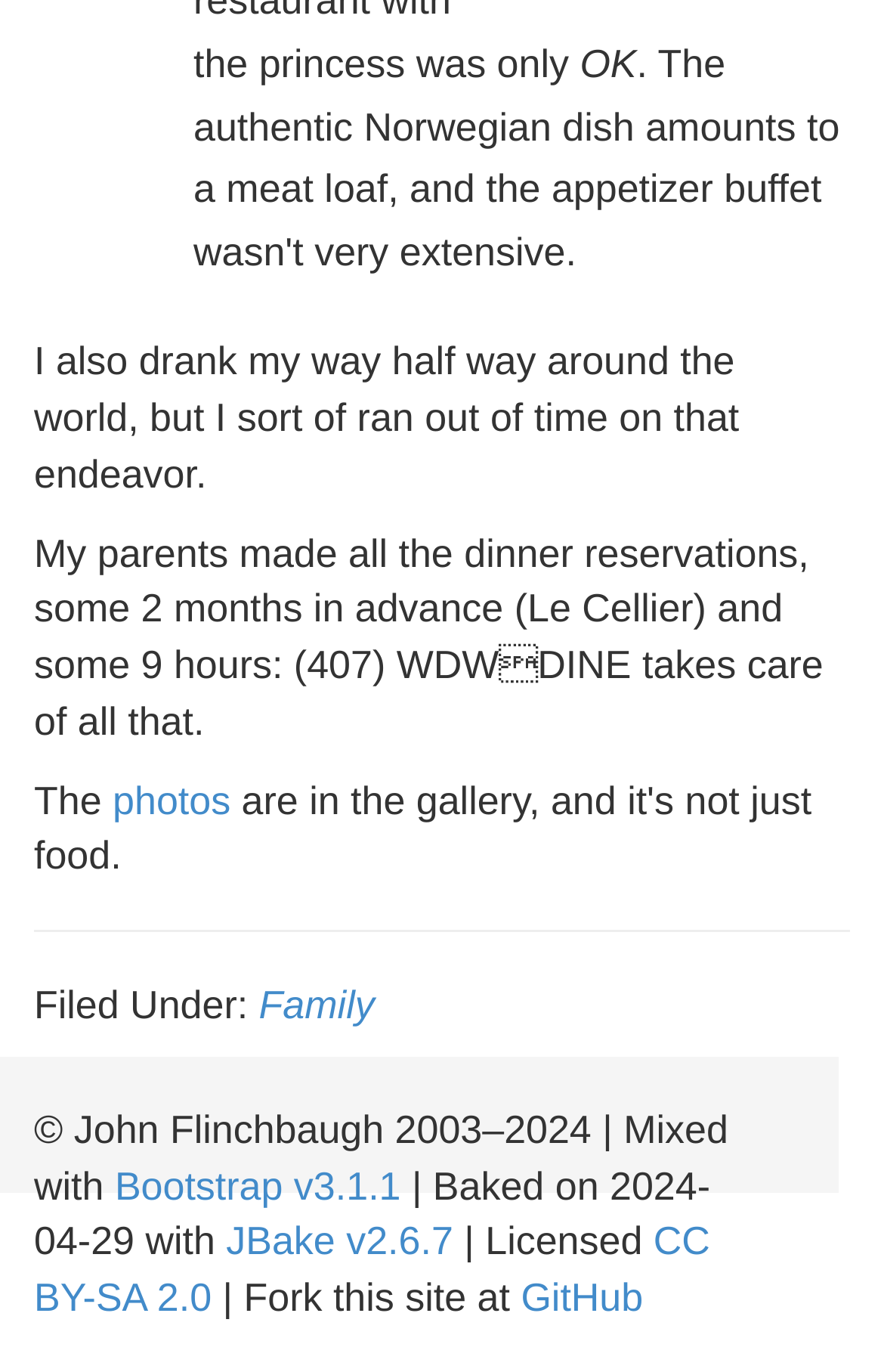Respond concisely with one word or phrase to the following query:
What is the topic of the article?

Family